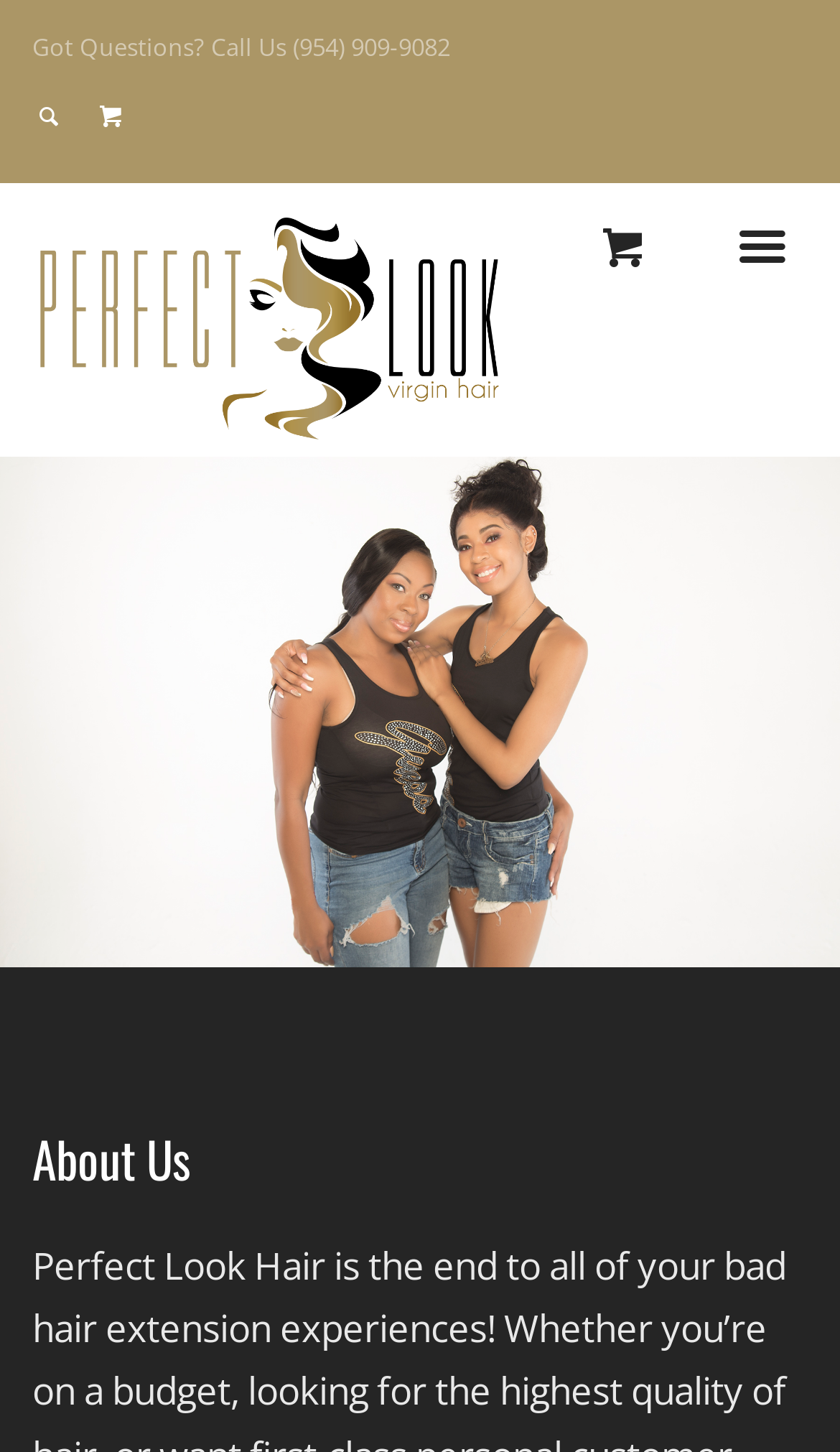Given the element description alt="logo", predict the bounding box coordinates for the UI element in the webpage screenshot. The format should be (top-left x, top-left y, bottom-right x, bottom-right y), and the values should be between 0 and 1.

[0.038, 0.204, 0.603, 0.231]